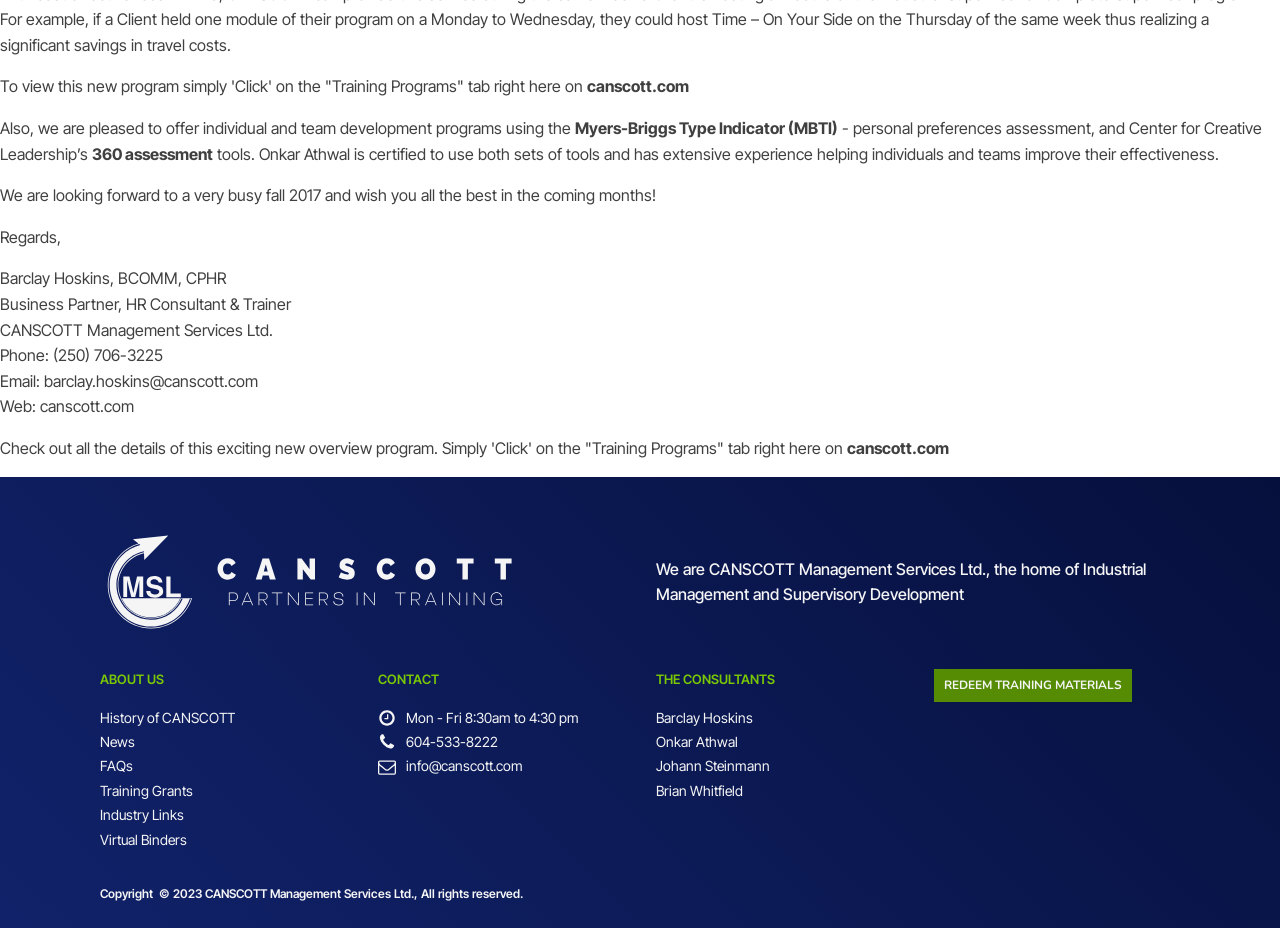Identify the bounding box coordinates for the element you need to click to achieve the following task: "Click on the 'REDEEM TRAINING MATERIALS' link". Provide the bounding box coordinates as four float numbers between 0 and 1, in the form [left, top, right, bottom].

[0.73, 0.721, 0.884, 0.757]